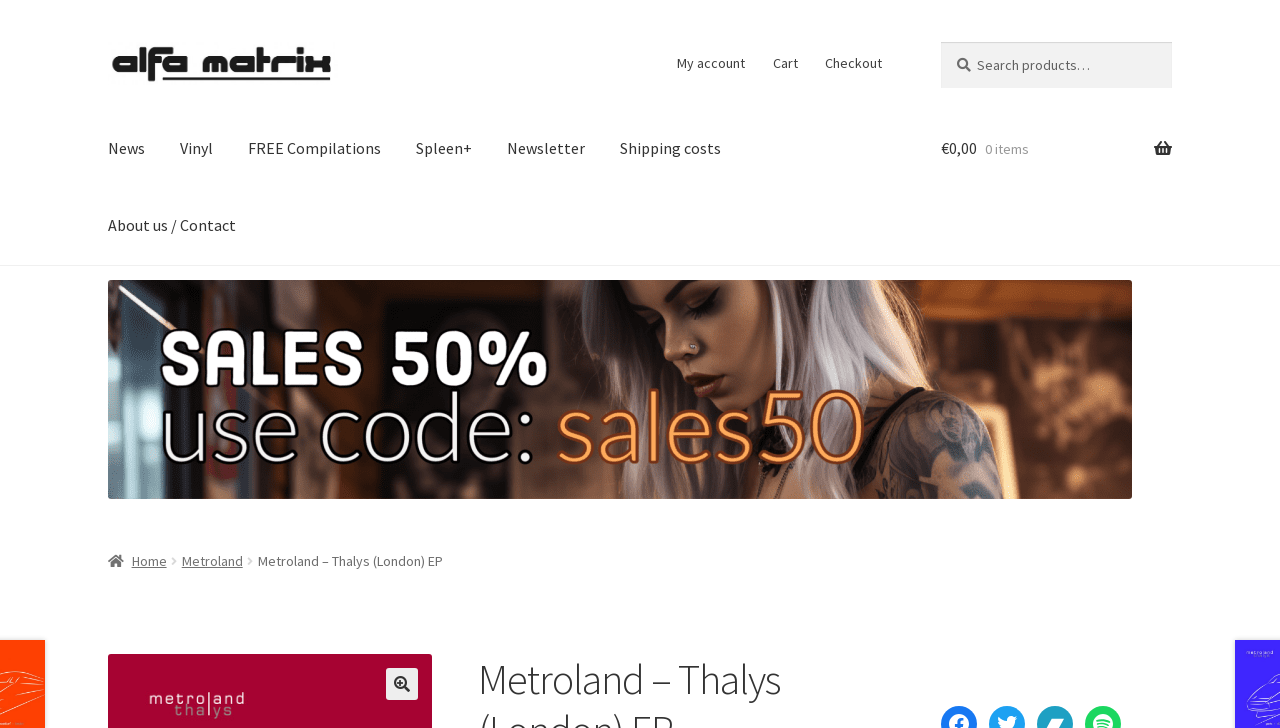Find the bounding box coordinates of the element's region that should be clicked in order to follow the given instruction: "Go back to home". The coordinates should consist of four float numbers between 0 and 1, i.e., [left, top, right, bottom].

[0.084, 0.758, 0.13, 0.782]